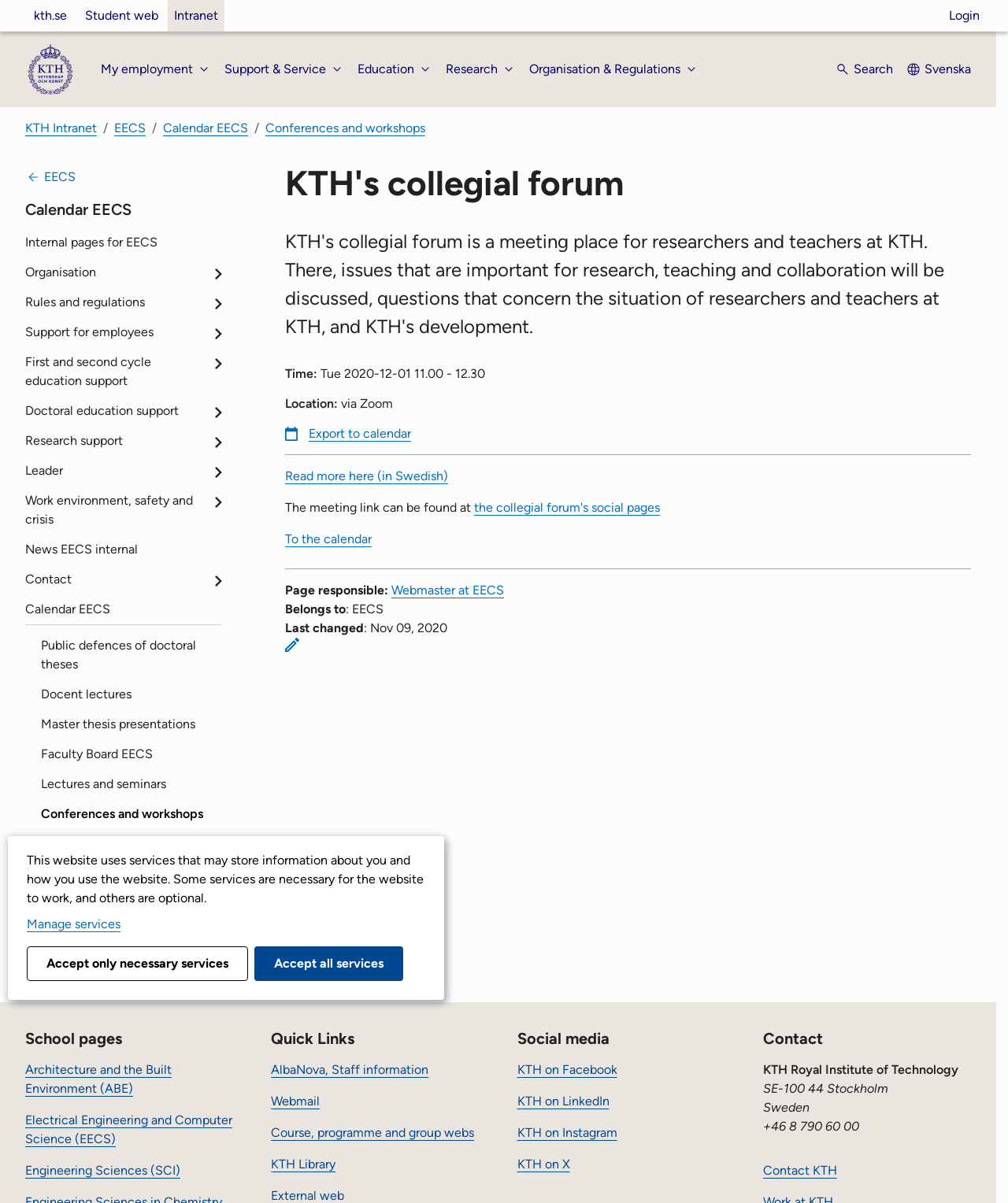From the image, can you give a detailed response to the question below:
What is the name of the forum?

I found the answer by looking at the main content of the webpage, where it says 'KTH's collegial forum' in a heading element.